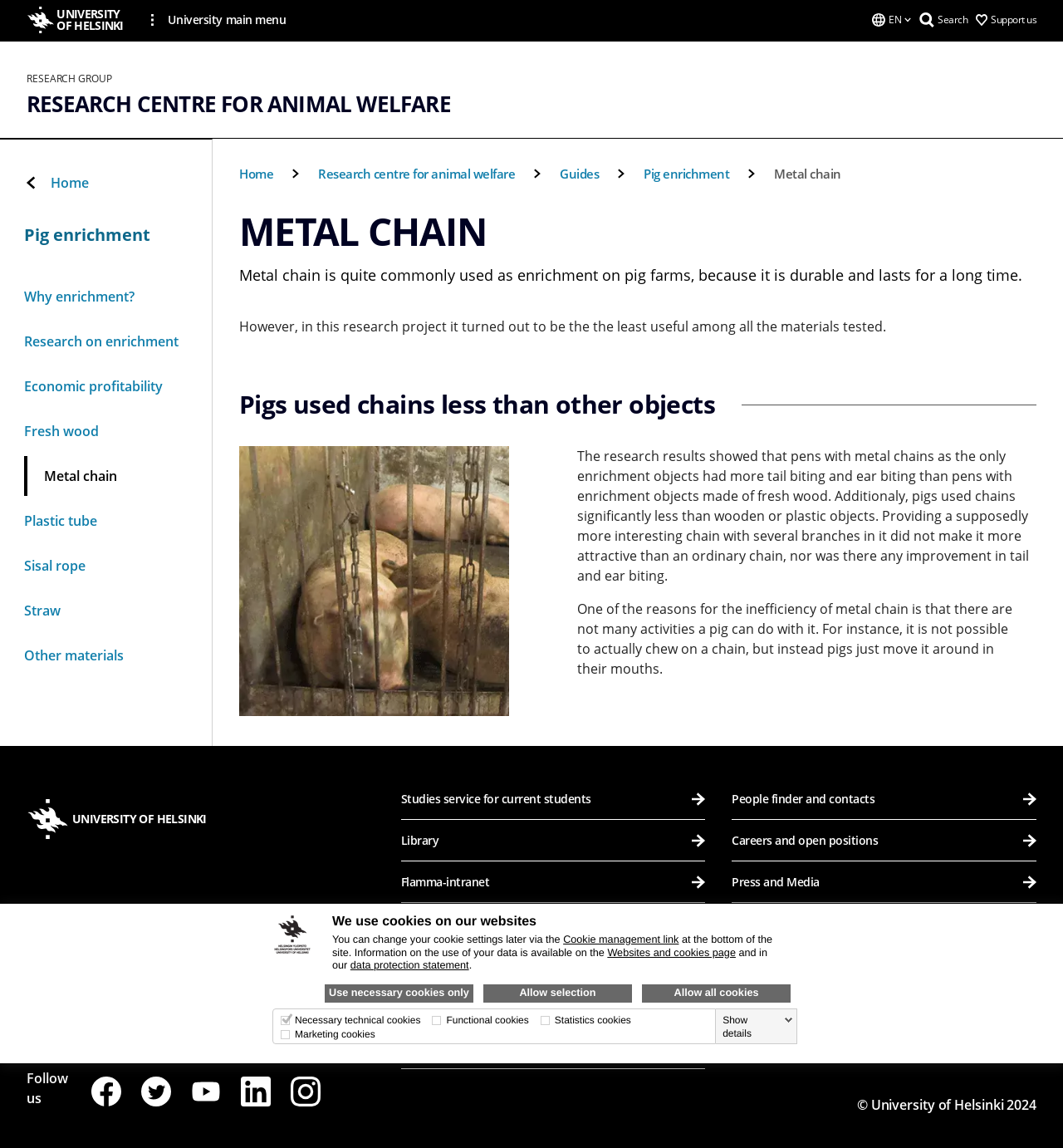Find and specify the bounding box coordinates that correspond to the clickable region for the instruction: "Call us at (765) 654-7231".

None